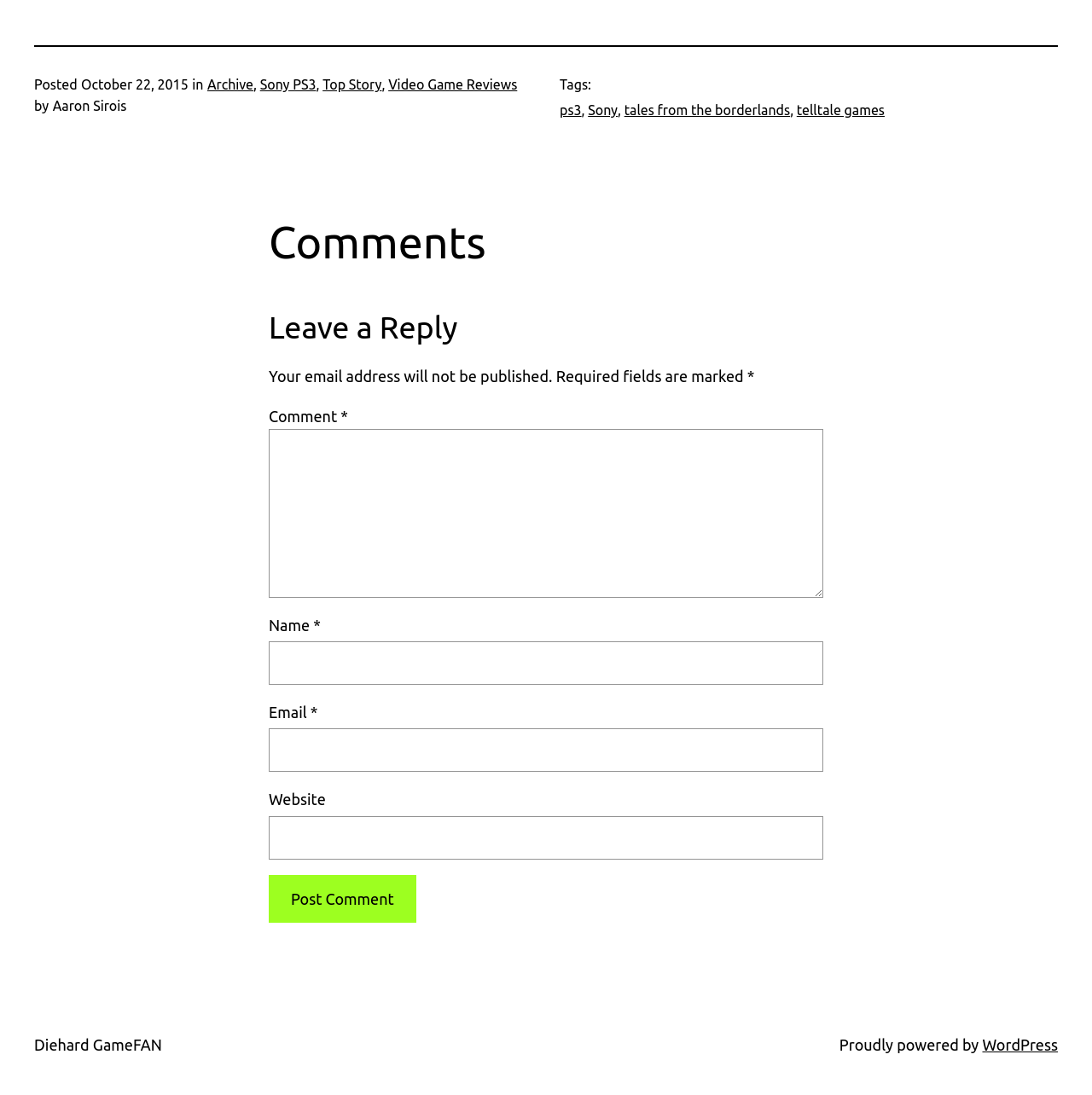Use a single word or phrase to answer the following:
What is the category of the article?

Video Game Reviews